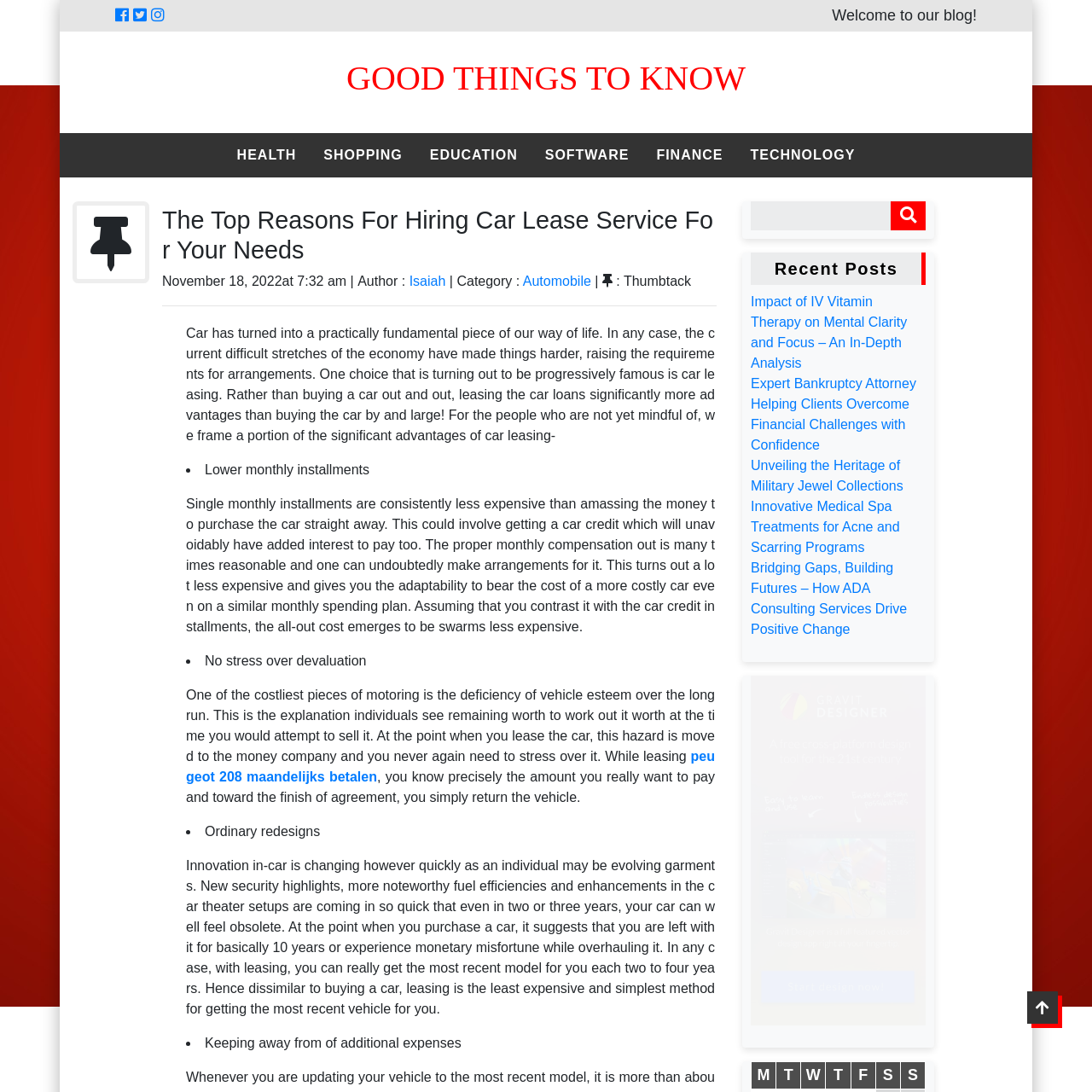Analyze the image and provide a detailed answer to the question: What is the date of the blog post?

I found the date of the blog post by looking at the text 'November 18, 2022at 7:32 am', which indicates that the date of the blog post is November 18, 2022.